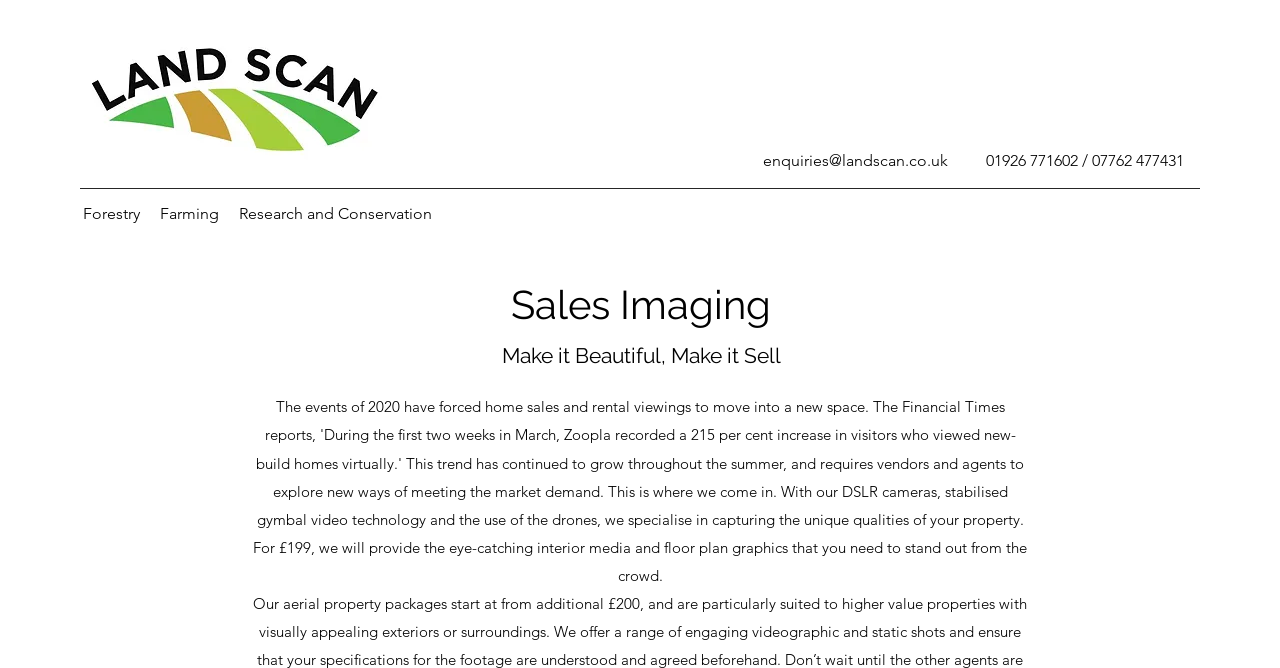What is the contact email address?
Provide a detailed answer to the question using information from the image.

I found the link element with the text 'enquiries@landscan.co.uk' which is likely to be the contact email address of the company.